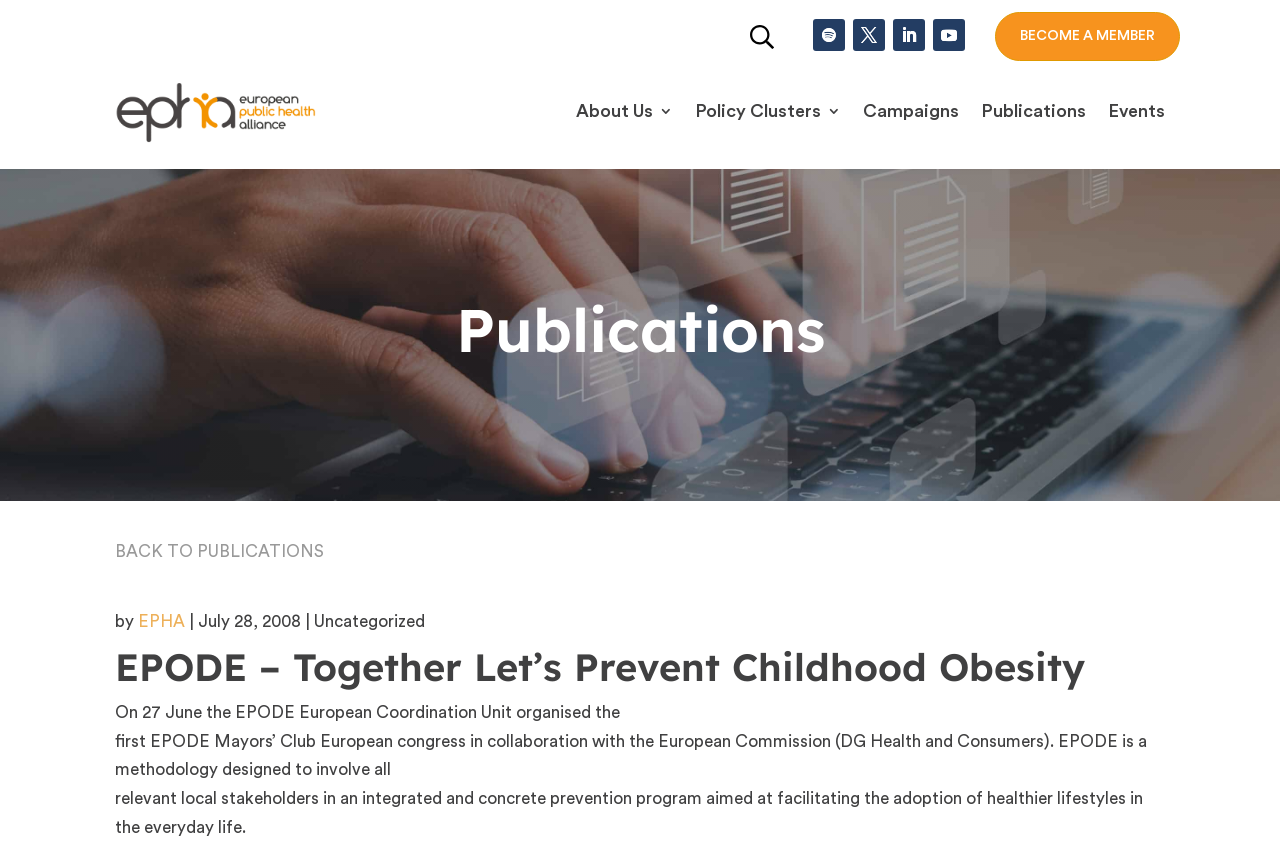Please indicate the bounding box coordinates of the element's region to be clicked to achieve the instruction: "Read more about EPODE". Provide the coordinates as four float numbers between 0 and 1, i.e., [left, top, right, bottom].

[0.09, 0.755, 0.91, 0.815]